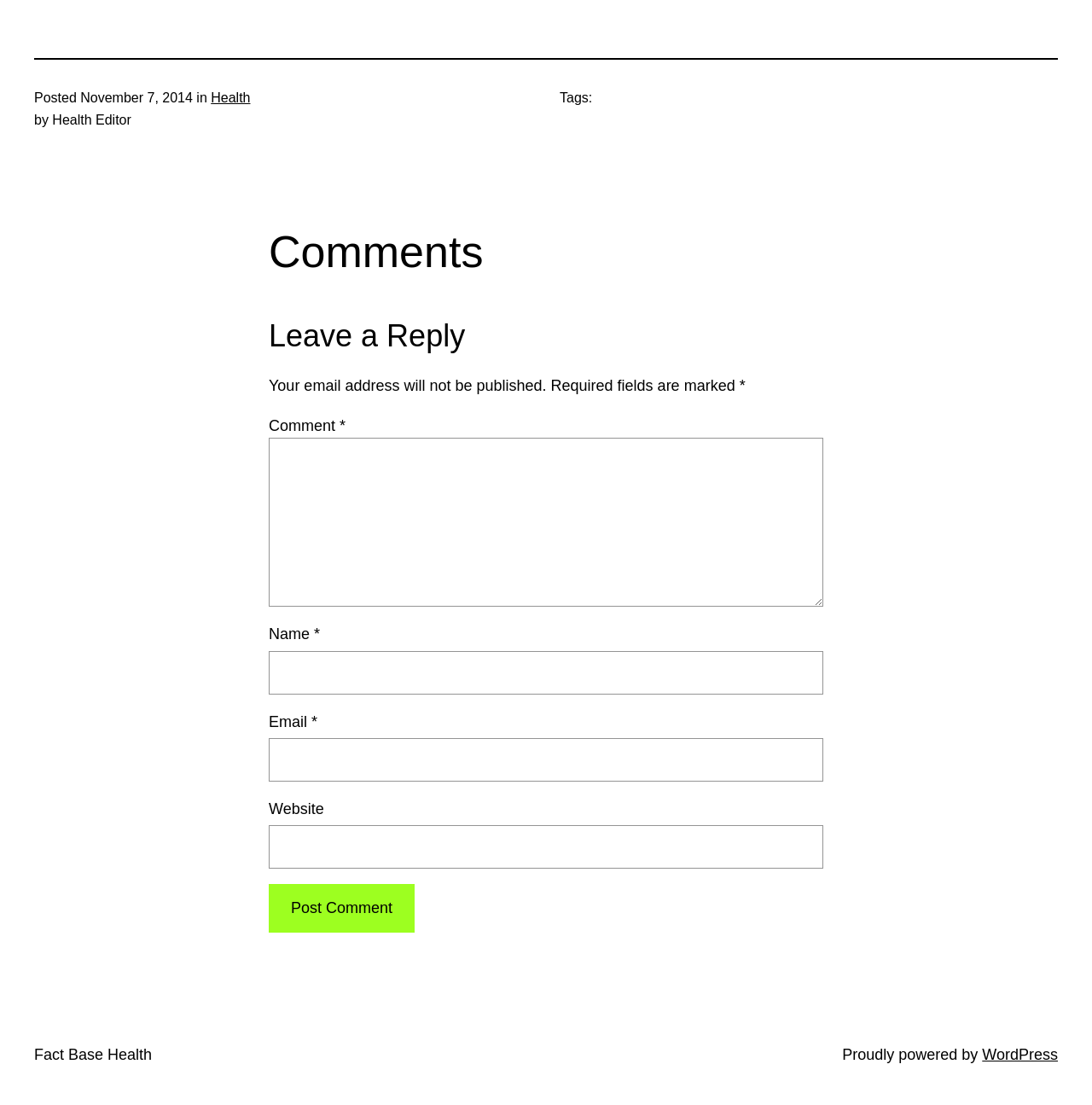Respond to the following question with a brief word or phrase:
What is the platform used to power the website?

WordPress